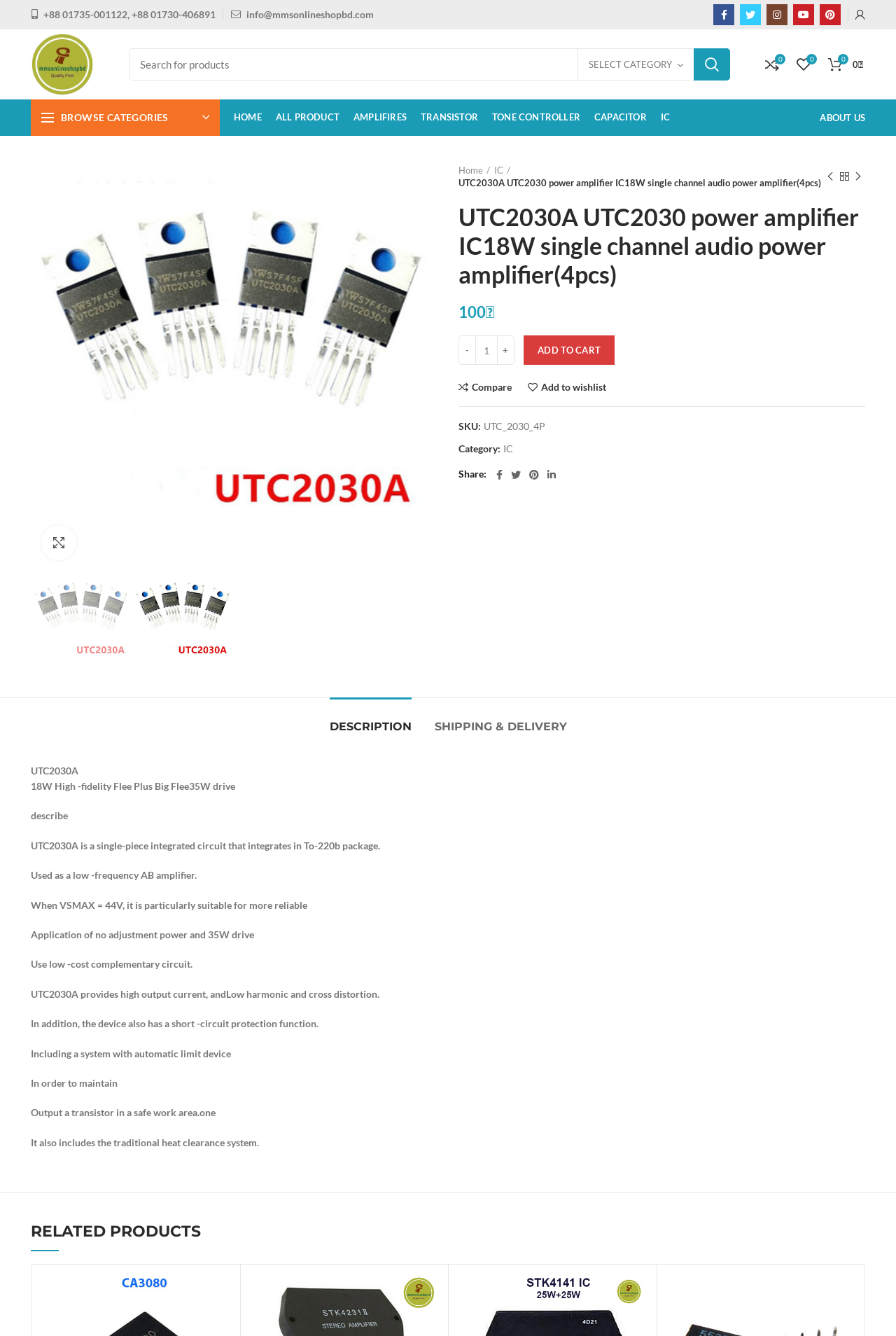Kindly determine the bounding box coordinates of the area that needs to be clicked to fulfill this instruction: "Click to enlarge".

[0.046, 0.393, 0.085, 0.419]